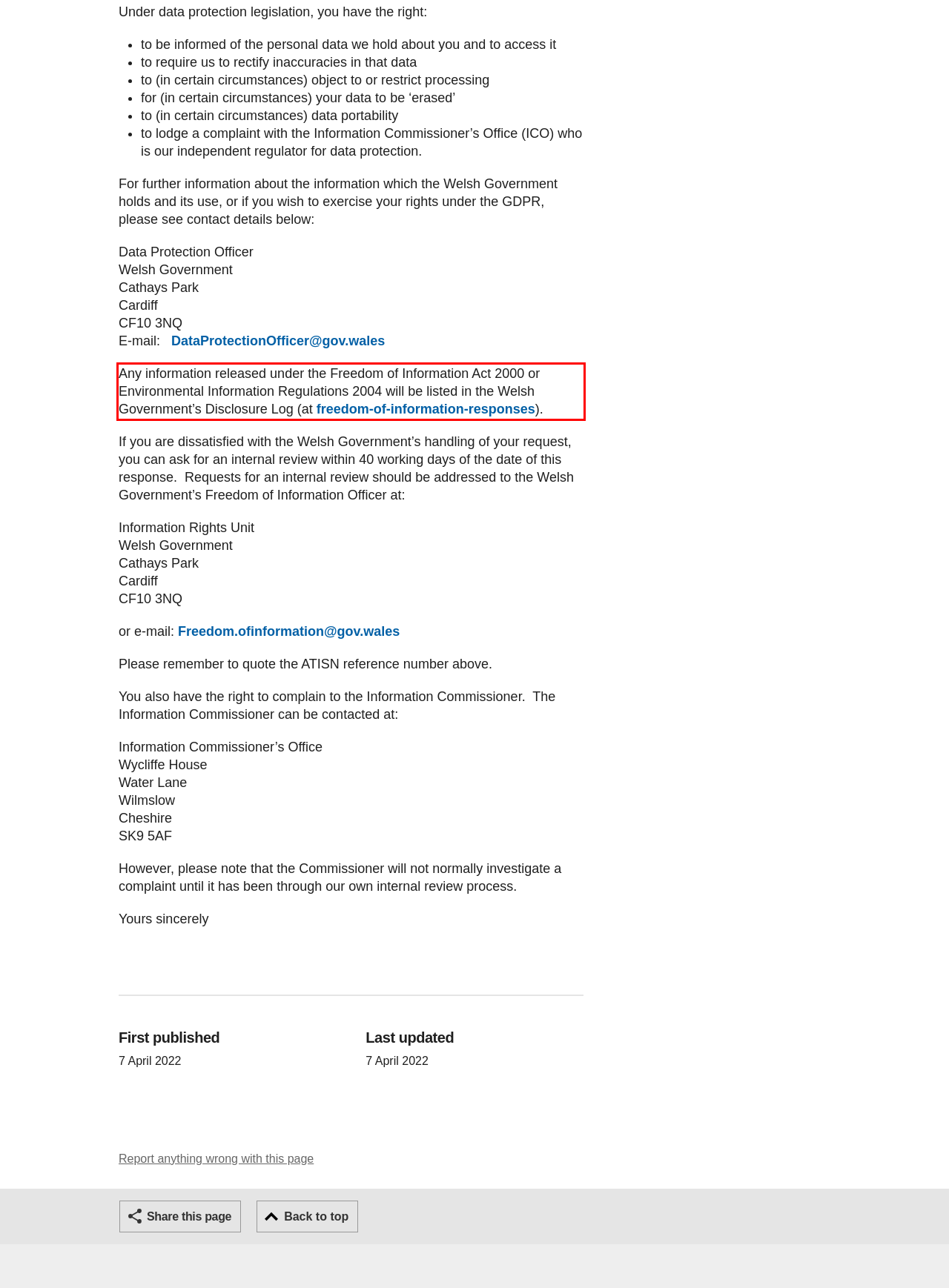Please examine the webpage screenshot containing a red bounding box and use OCR to recognize and output the text inside the red bounding box.

Any information released under the Freedom of Information Act 2000 or Environmental Information Regulations 2004 will be listed in the Welsh Government’s Disclosure Log (at freedom-of-information-responses).